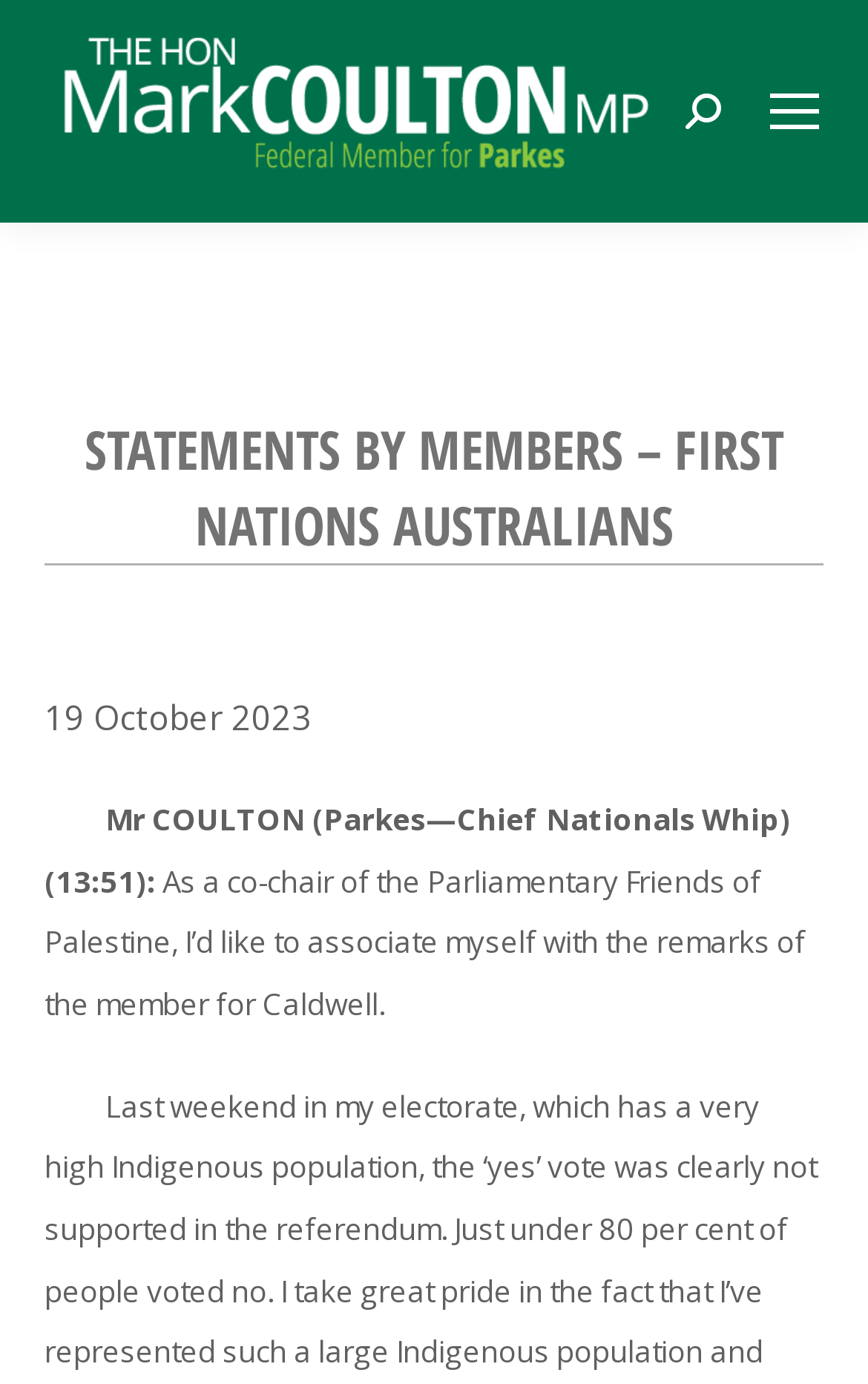Give a one-word or phrase response to the following question: What is the name of the MP?

Mark Coulton